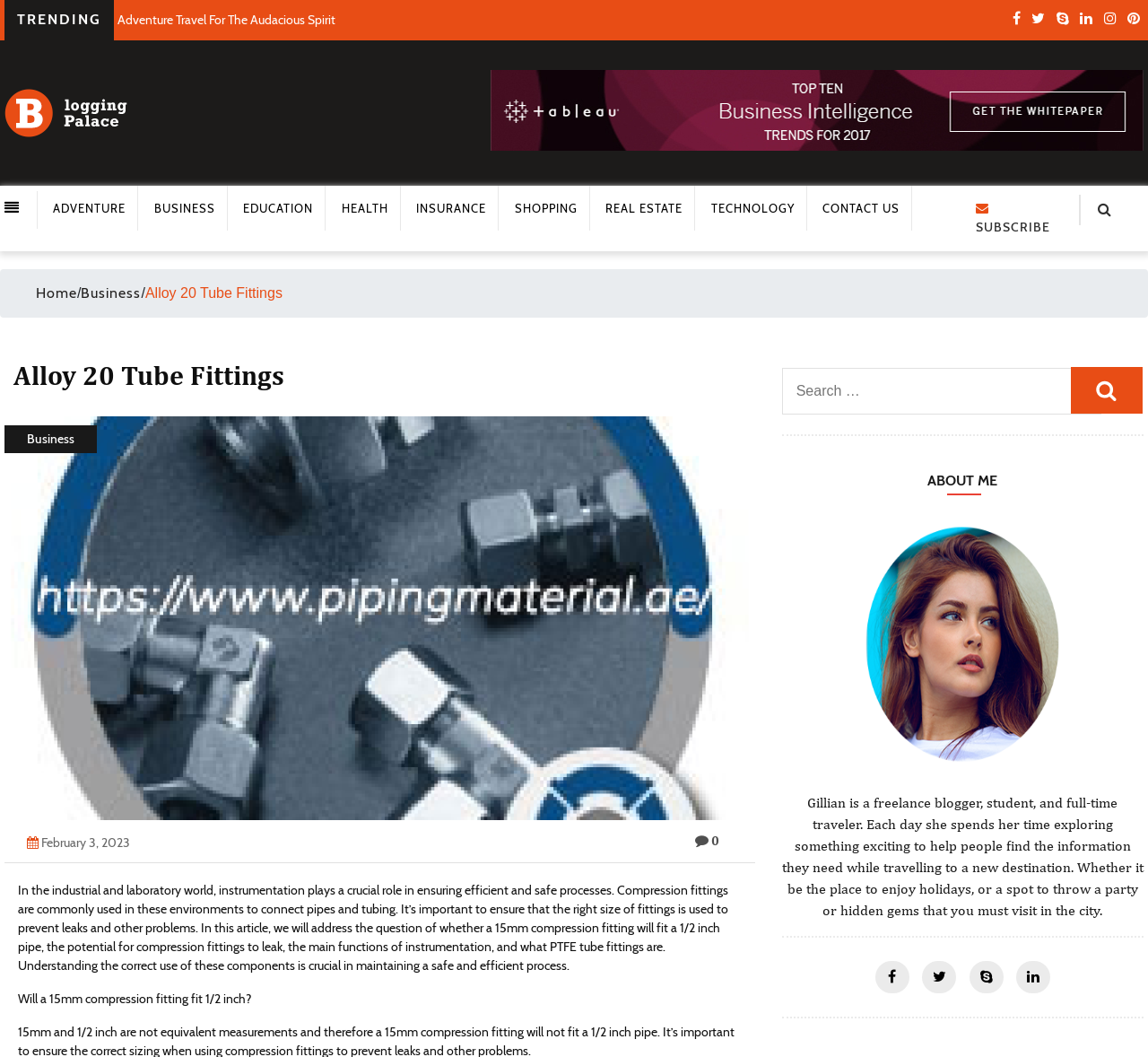What is the size of the pipe being discussed?
Examine the image closely and answer the question with as much detail as possible.

The size of the pipe being discussed is 1/2 inch, which is mentioned in the article as a question being addressed, specifically whether a 15mm compression fitting will fit a 1/2 inch pipe.